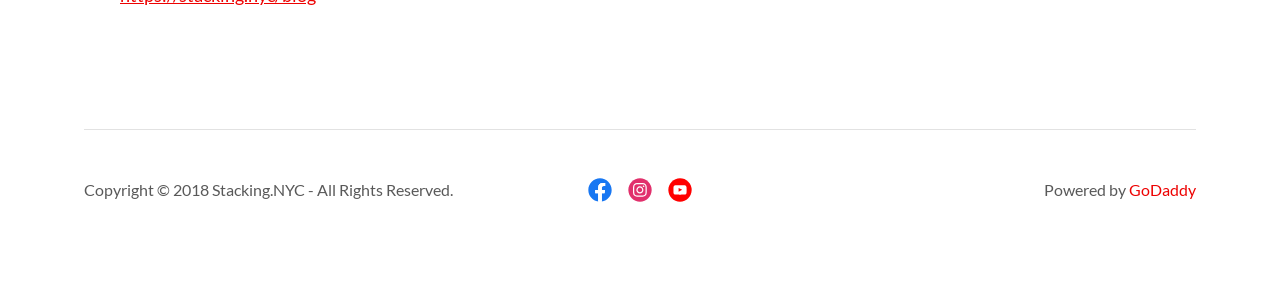Locate the bounding box coordinates for the element described below: "New Eagle Support Portal". The coordinates must be four float values between 0 and 1, formatted as [left, top, right, bottom].

None